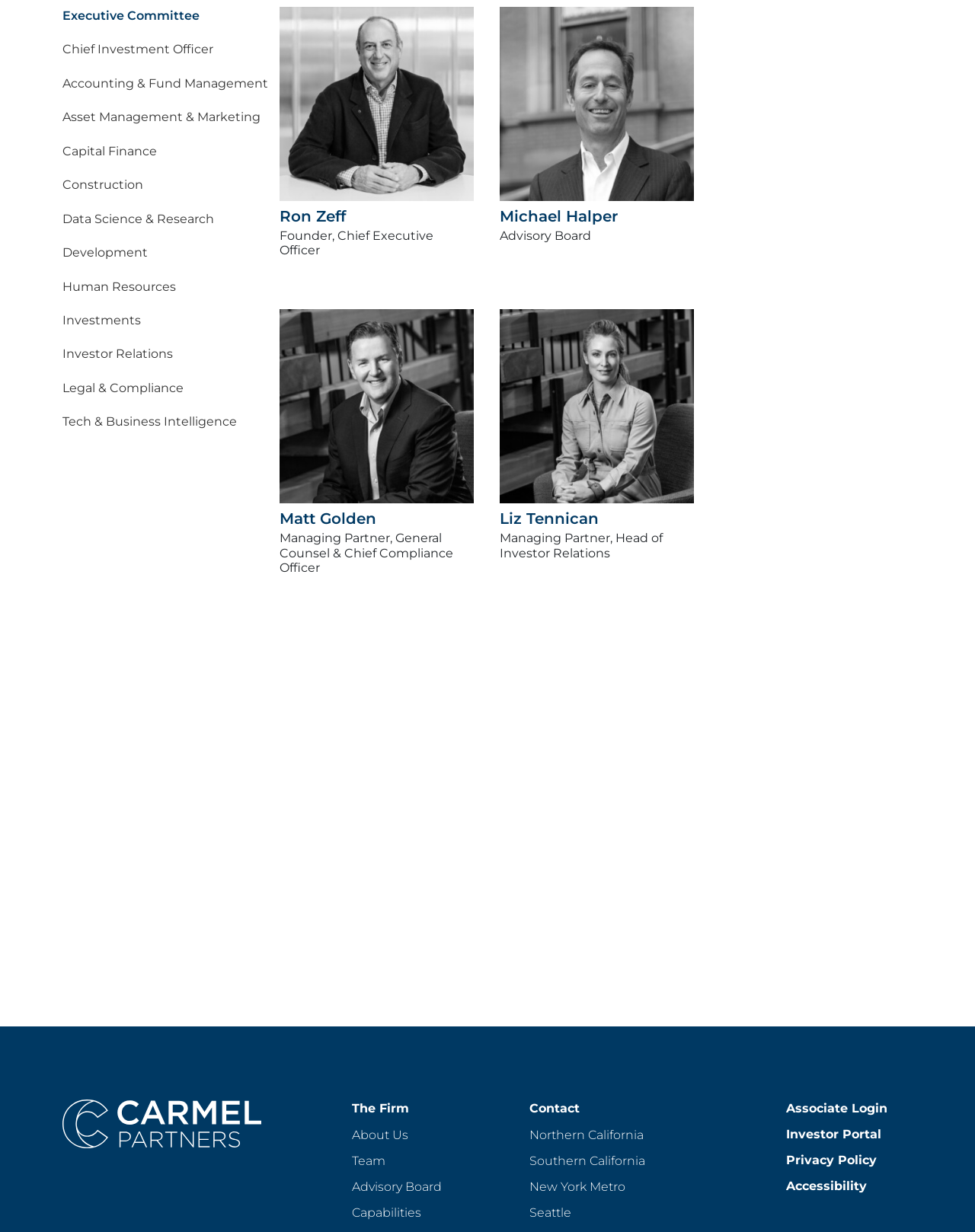Analyze the image and give a detailed response to the question:
How many regions are listed for contact information?

I found the answer by looking at the link elements 'Northern California', 'Southern California', 'New York Metro', and 'Seattle' which are vertically aligned and close to each other, indicating that there are four regions listed for contact information.